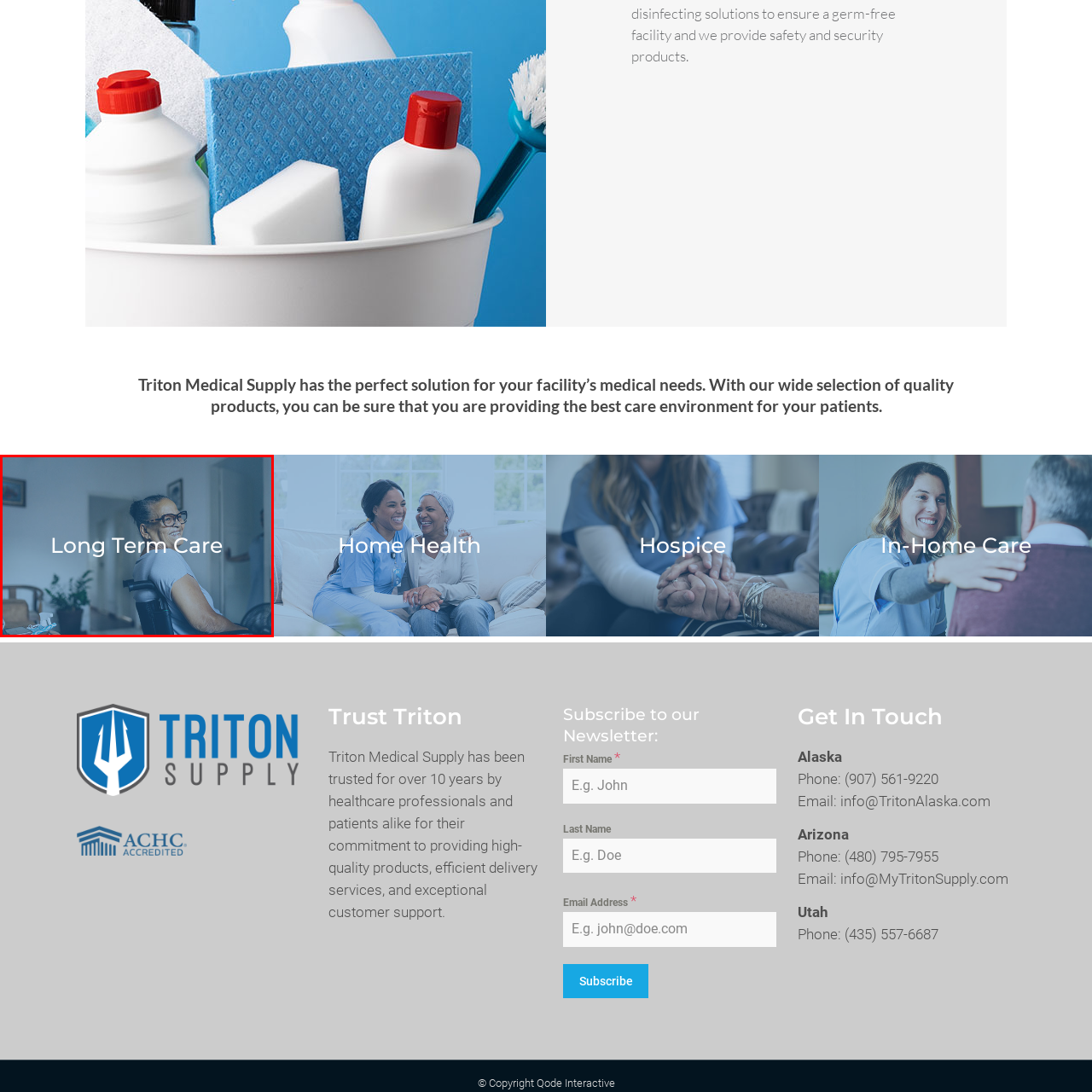What is the focus of Triton Medical Supply's mission?
Inspect the image enclosed by the red bounding box and respond with as much detail as possible.

According to the caption, Triton Medical Supply's mission is to provide quality solutions for various medical needs, particularly for facilities specializing in long-term care services, emphasizing the importance of providing compassionate assistance to individuals who require ongoing support.